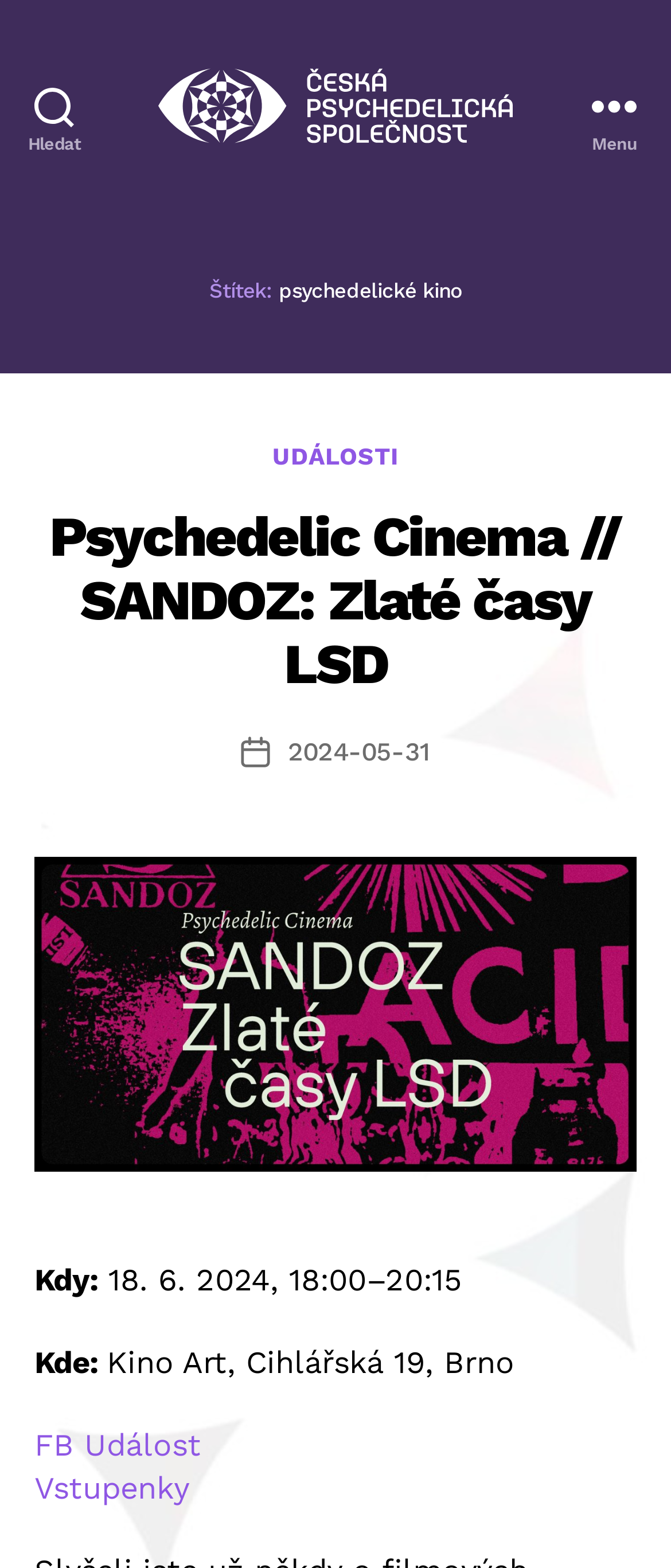Please identify the bounding box coordinates of the region to click in order to complete the given instruction: "Read the article about Psychedelic Cinema". The coordinates should be four float numbers between 0 and 1, i.e., [left, top, right, bottom].

[0.074, 0.322, 0.926, 0.445]